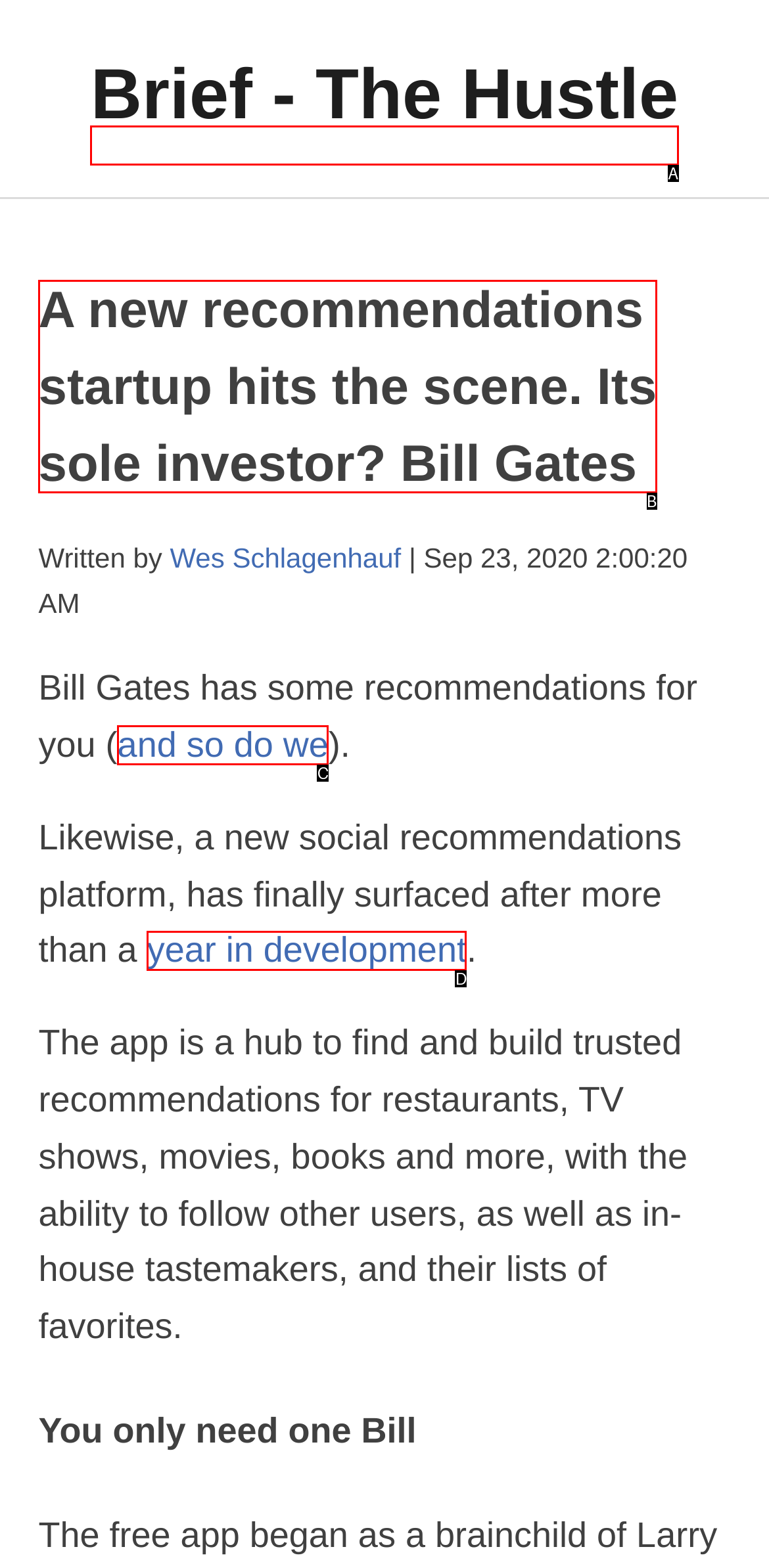Choose the option that best matches the element: and so do we
Respond with the letter of the correct option.

C